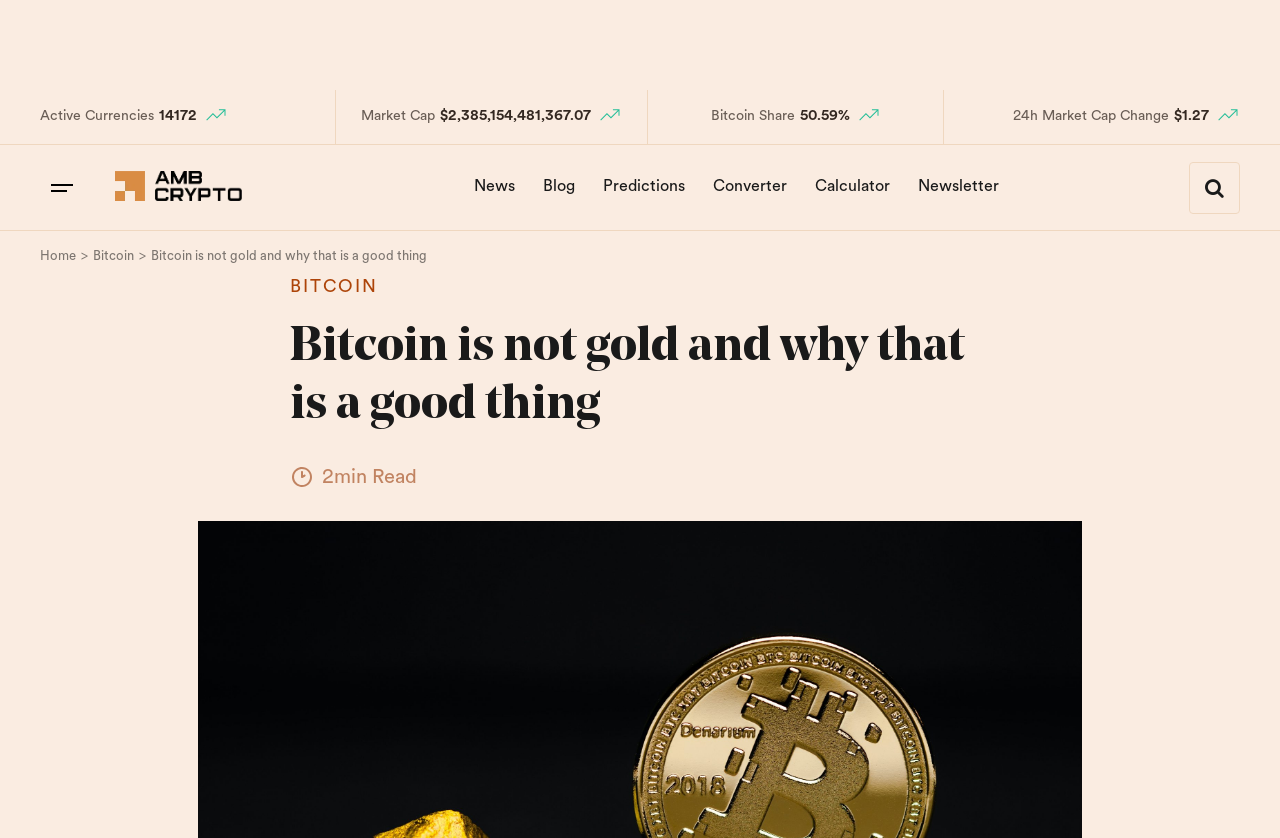Kindly determine the bounding box coordinates for the clickable area to achieve the given instruction: "Go to the Home page".

[0.031, 0.295, 0.059, 0.315]